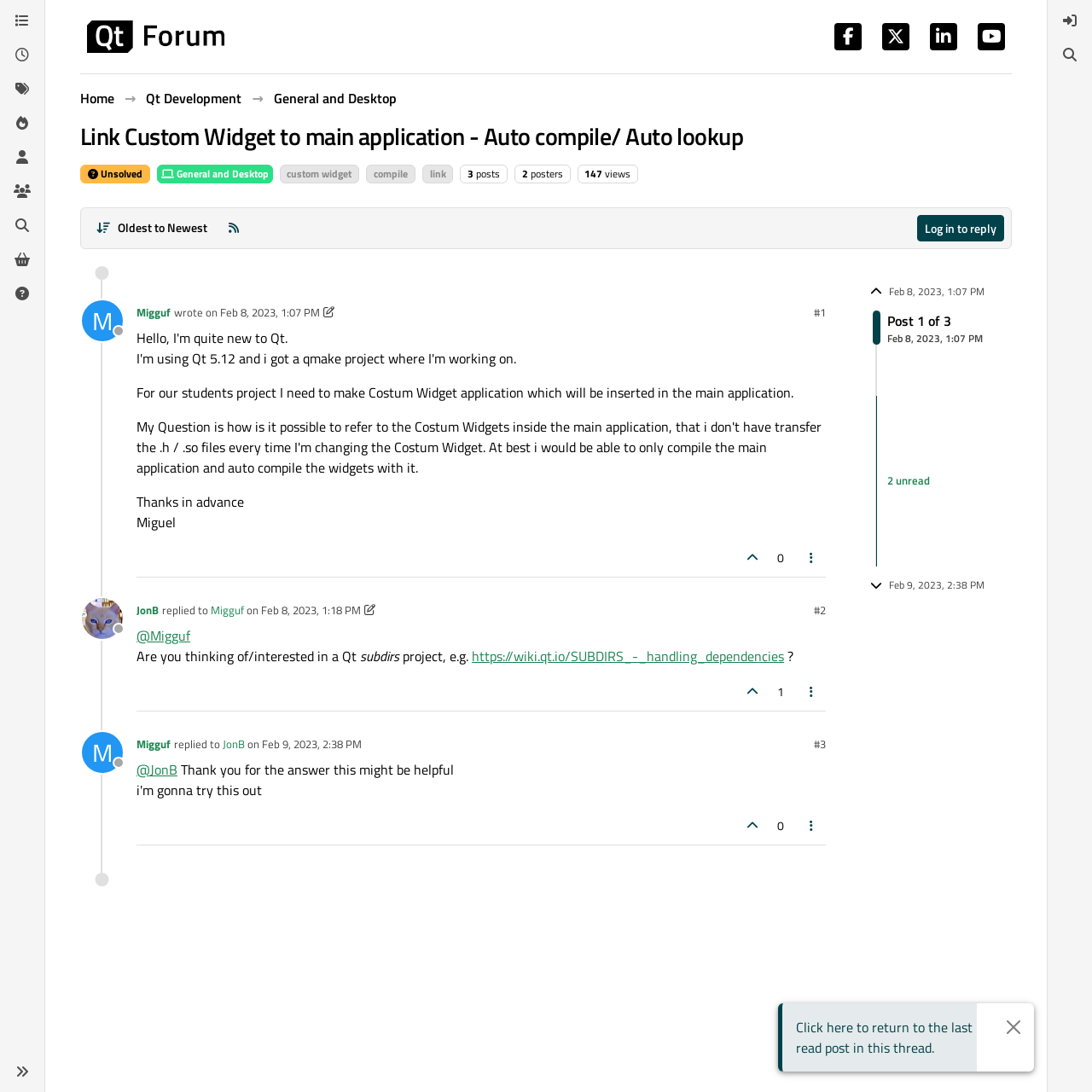Pinpoint the bounding box coordinates of the clickable area necessary to execute the following instruction: "Click on the 'Qt Development' link". The coordinates should be given as four float numbers between 0 and 1, namely [left, top, right, bottom].

[0.134, 0.08, 0.221, 0.099]